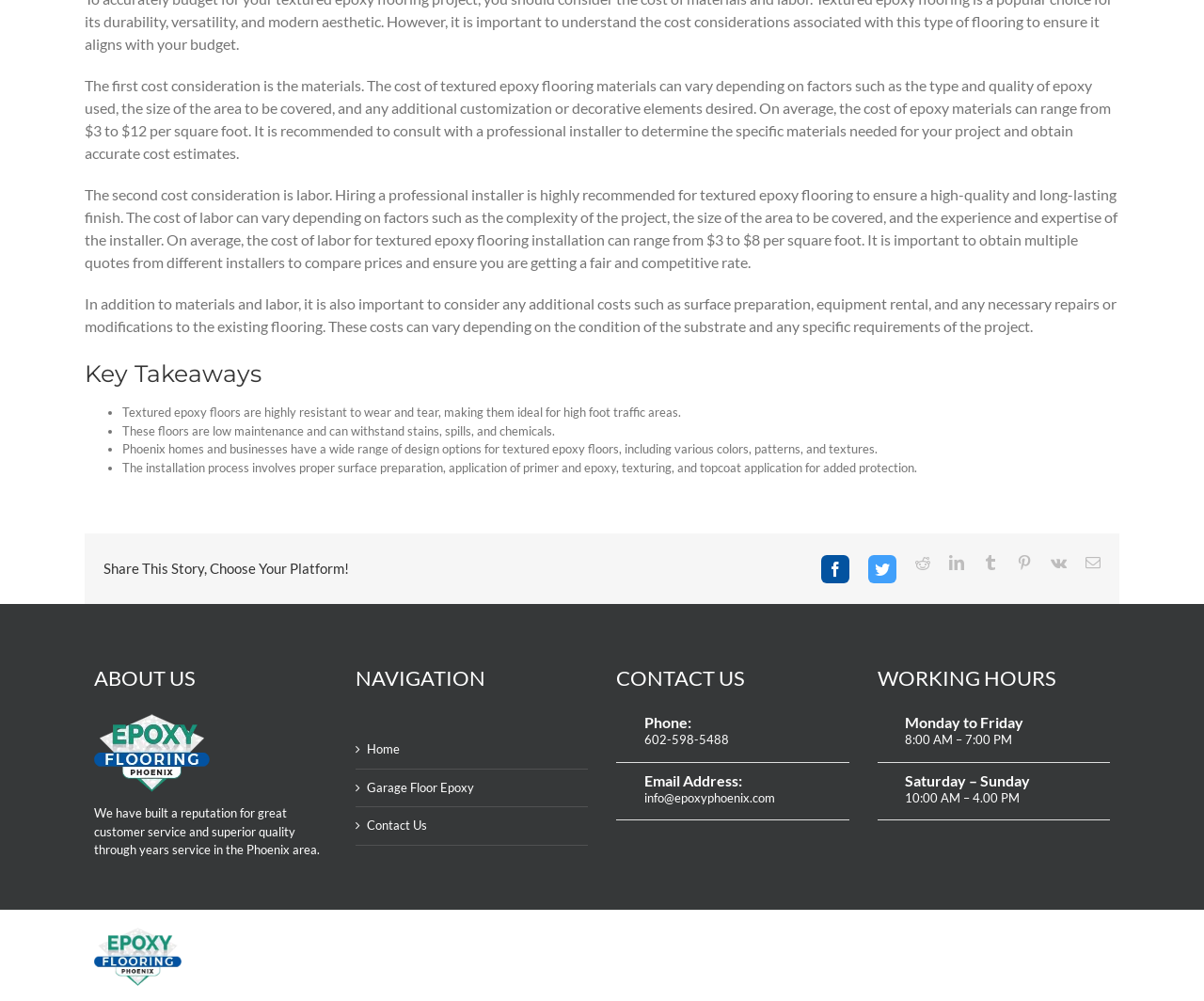How can I contact the company?
Kindly offer a detailed explanation using the data available in the image.

The contact information is provided at the bottom of the webpage, which includes a phone number (602-598-5488) and an email address (info@epoxyphoenix.com). This suggests that I can contact the company either by calling the phone number or sending an email to the provided email address.